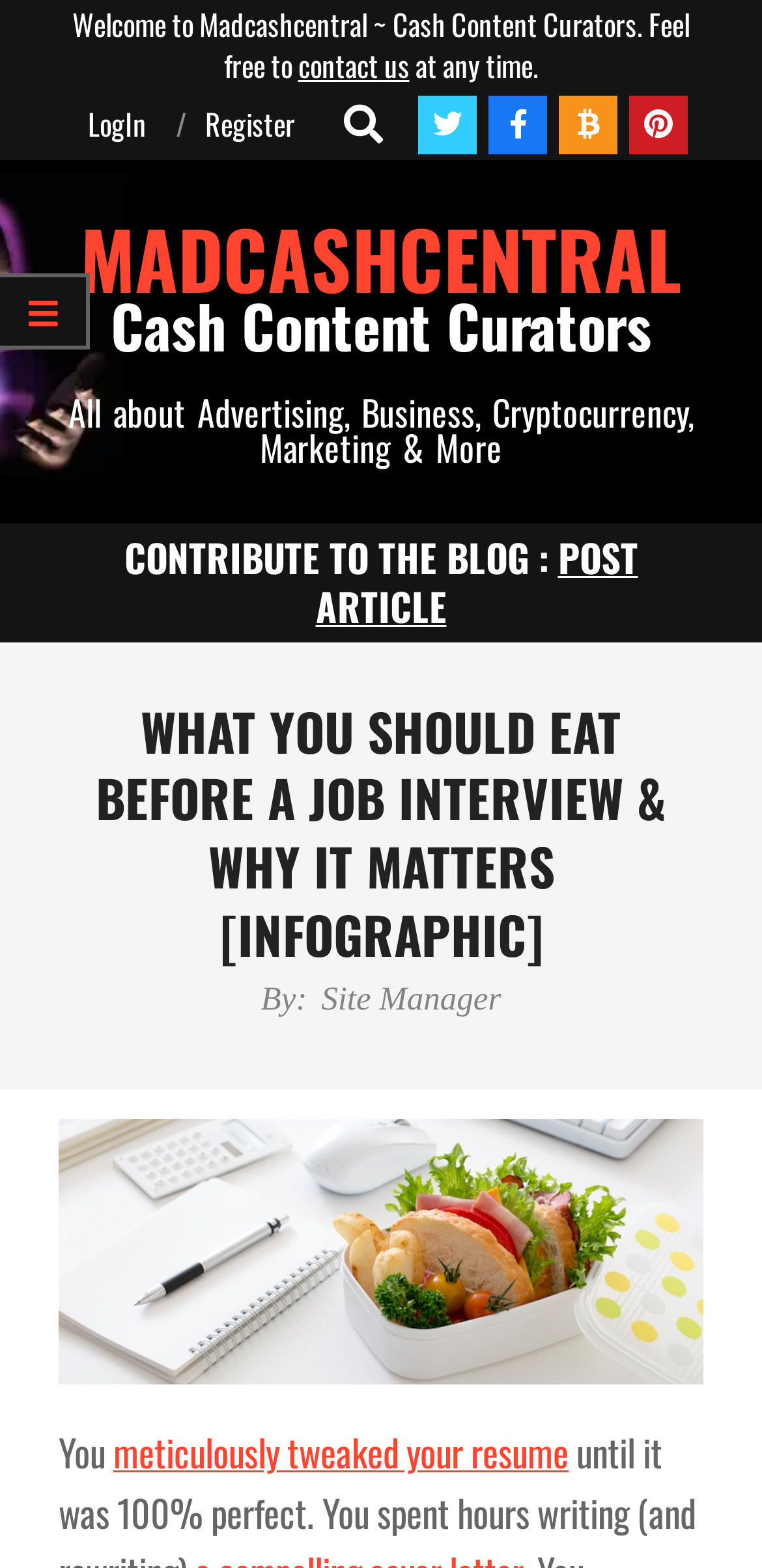Show the bounding box coordinates of the region that should be clicked to follow the instruction: "search."

[0.436, 0.054, 0.546, 0.082]